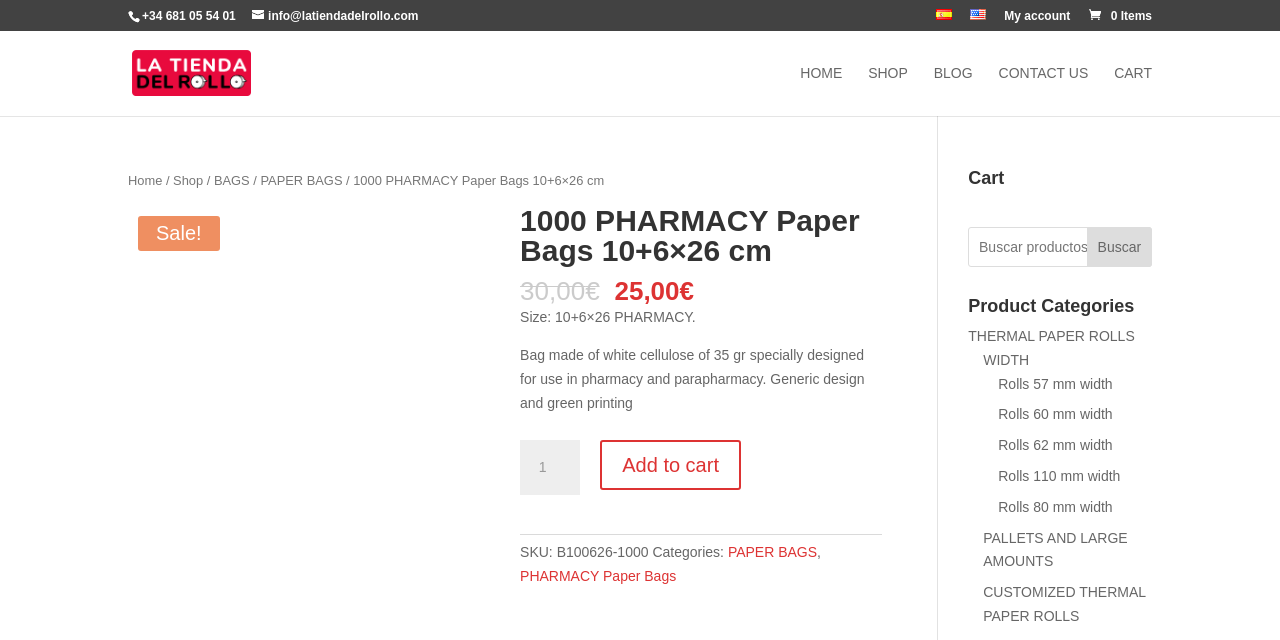What is the size of the paper bag?
Using the information from the image, answer the question thoroughly.

The size of the paper bag is mentioned as 10+6×26 cm, which is a specific measurement for the pharmacy paper bag.